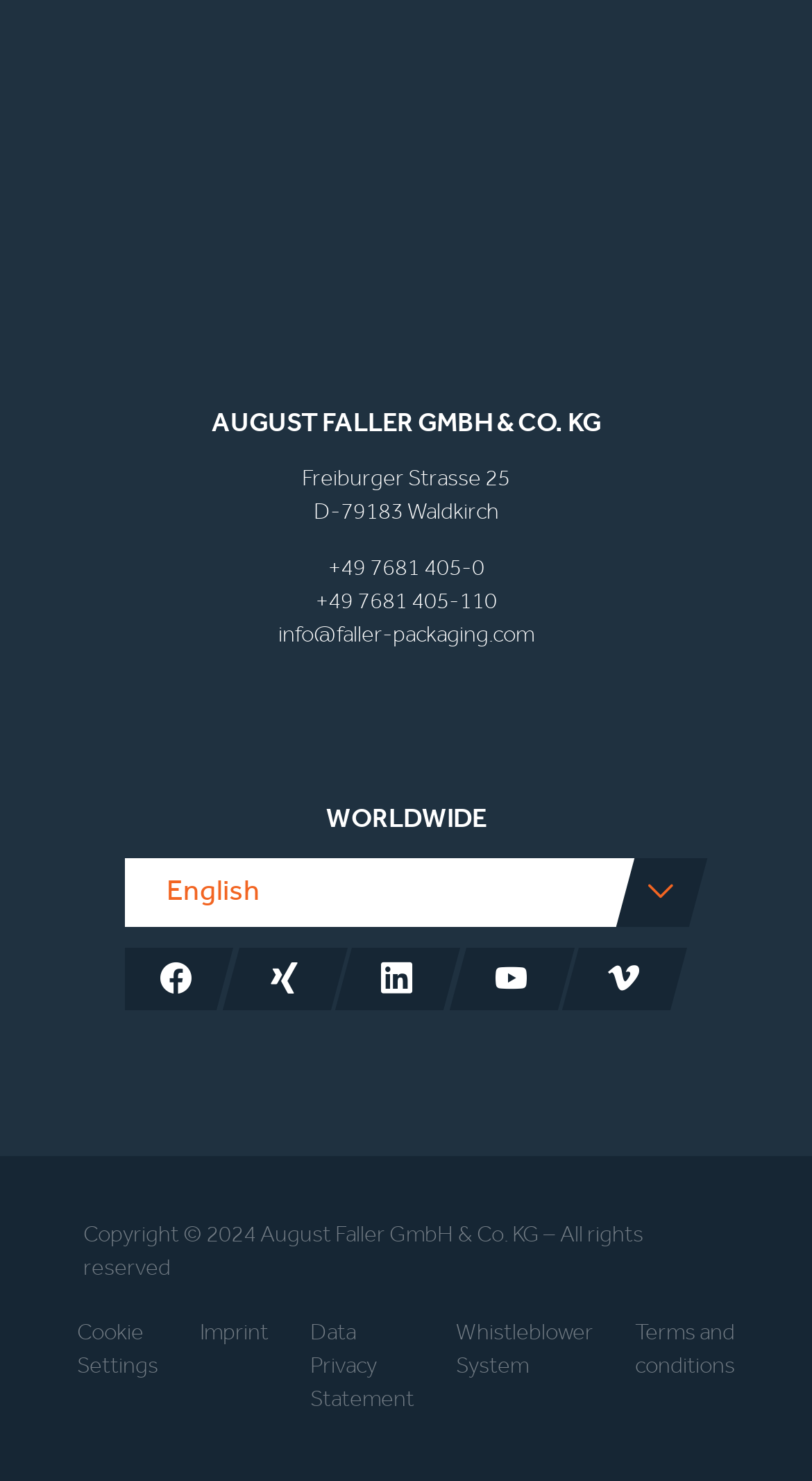Determine the coordinates of the bounding box for the clickable area needed to execute this instruction: "Select a country".

[0.154, 0.58, 0.846, 0.626]